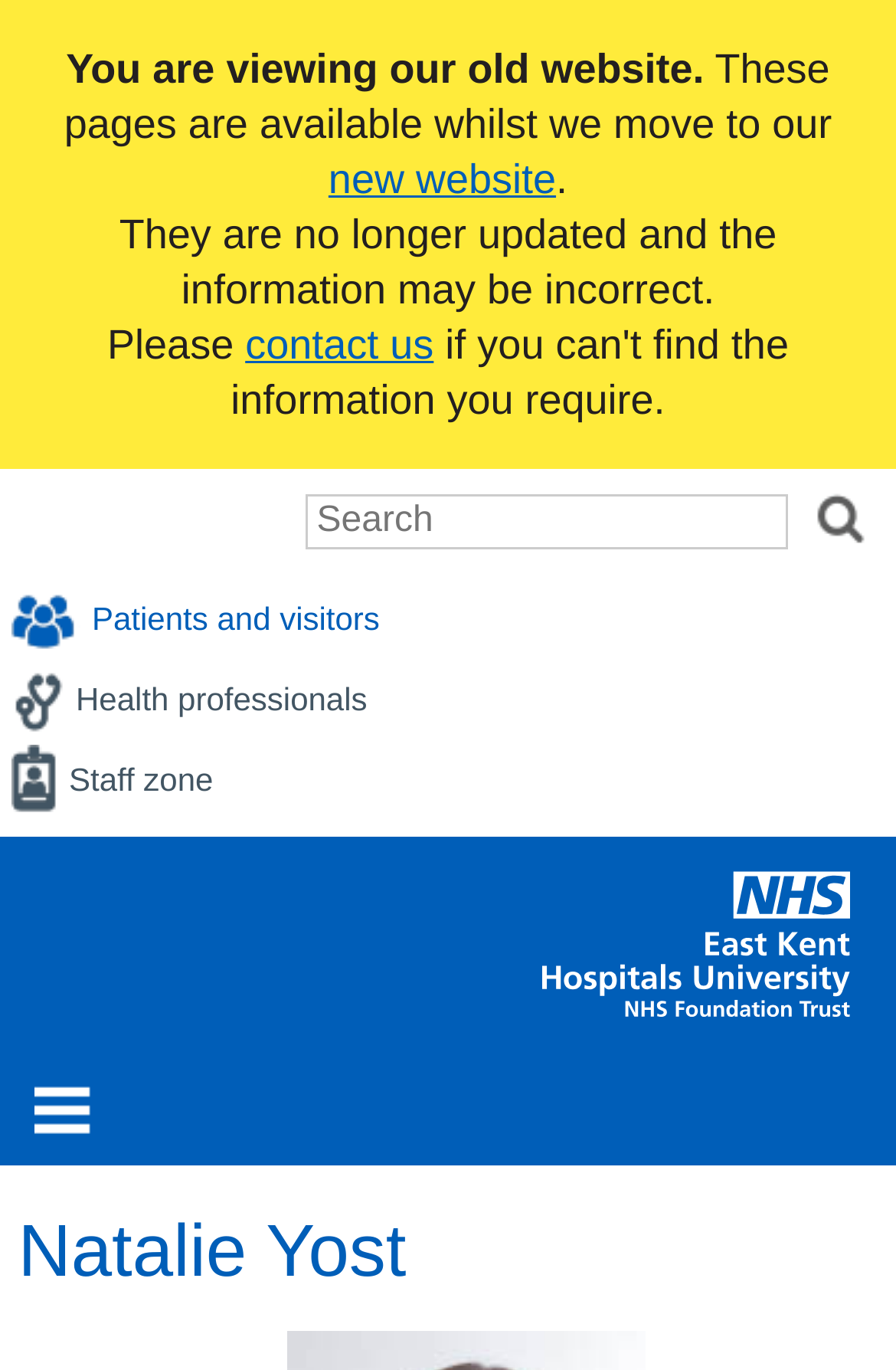Generate a thorough description of the webpage.

The webpage is about Natalie Yost, the Director of Communications and Engagement at East Kent Hospitals University NHS Foundation Trust. At the top of the page, there is a notification that informs visitors that they are viewing the old website, which is no longer updated and may contain incorrect information. This notification is followed by a link to the new website.

Below the notification, there is a search bar that allows users to search the website. The search bar is accompanied by a "Search" button. On the left side of the page, there are three links: "Patients and visitors", "Health professionals", and "Staff zone". These links are positioned vertically, with "Patients and visitors" at the top and "Staff zone" at the bottom.

On the right side of the page, there is a link to the East Kent Hospitals University NHS Foundation Trust, which is accompanied by an image of the trust's logo. Below this link, there are two more links: one to William Harvey and another to Queen Elizabeth The Queen Mother. These links are positioned vertically, with William Harvey at the top and Queen Elizabeth The Queen Mother at the bottom.

At the bottom of the page, there is a heading that displays Natalie Yost's name.